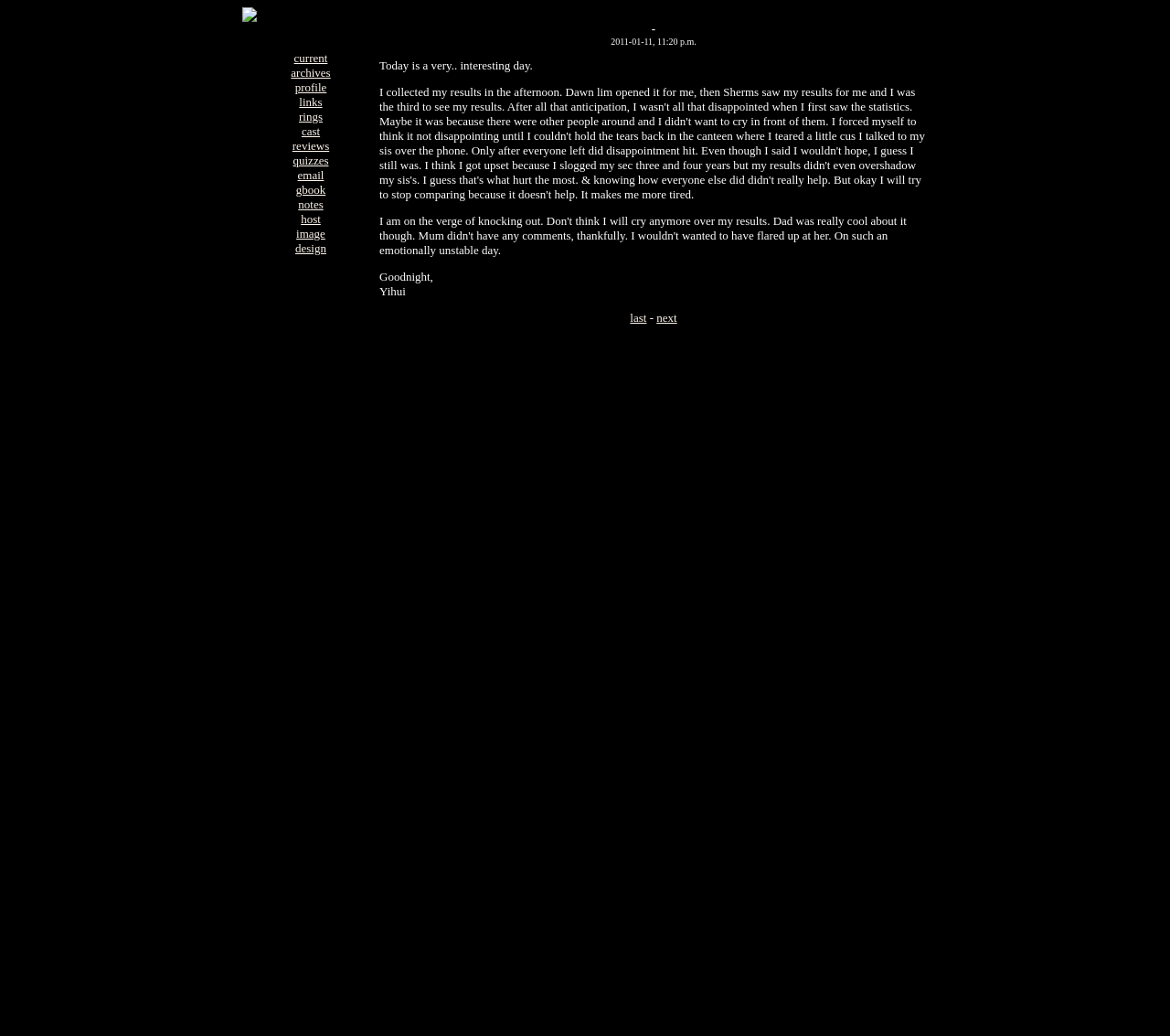Predict the bounding box of the UI element based on this description: "current".

[0.251, 0.049, 0.28, 0.063]